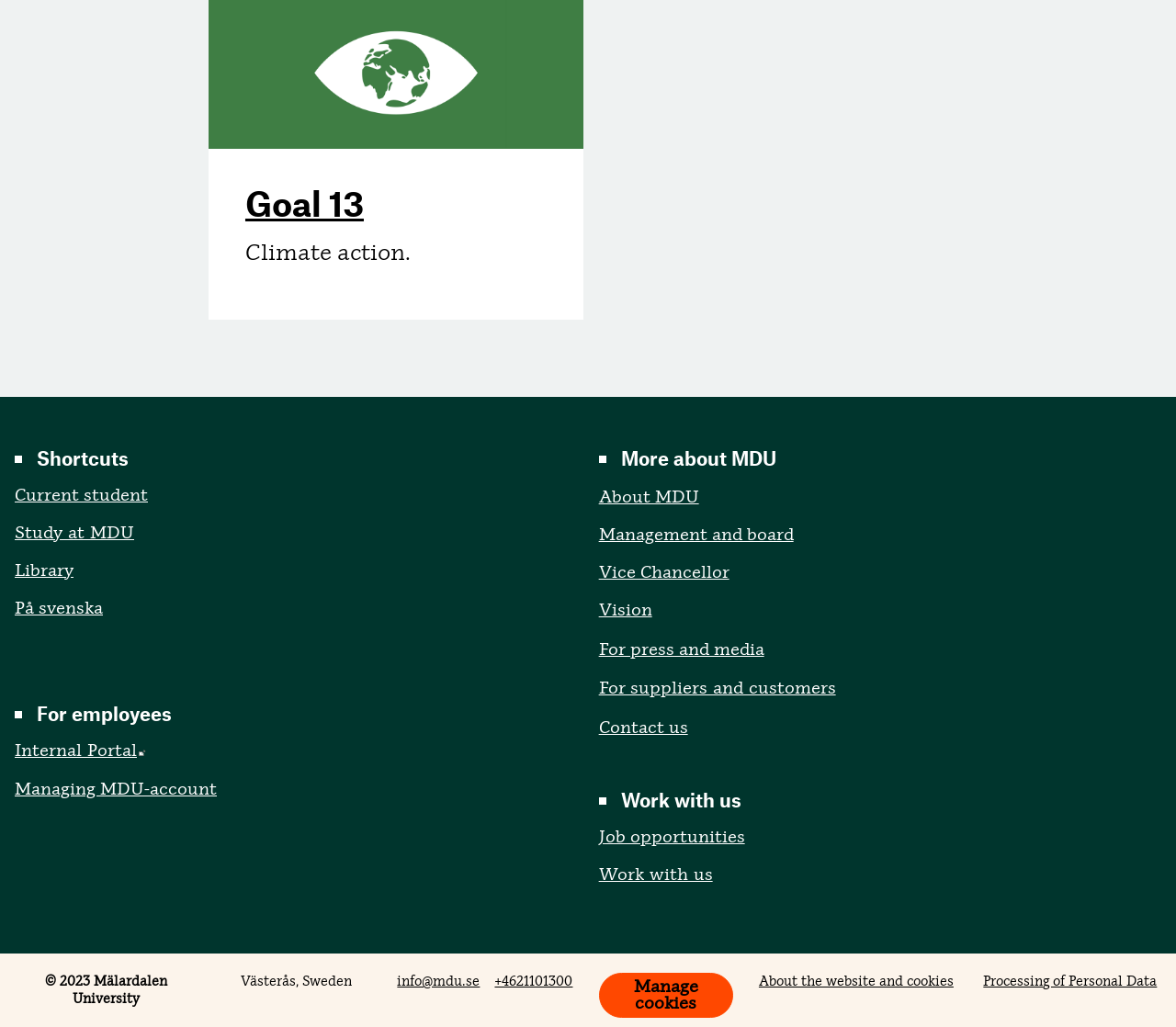What is the contact email of the university?
Give a one-word or short-phrase answer derived from the screenshot.

info@mdu.se